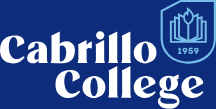What is symbolized by the flame on the open book?
Look at the image and respond with a one-word or short-phrase answer.

Enlightenment and knowledge